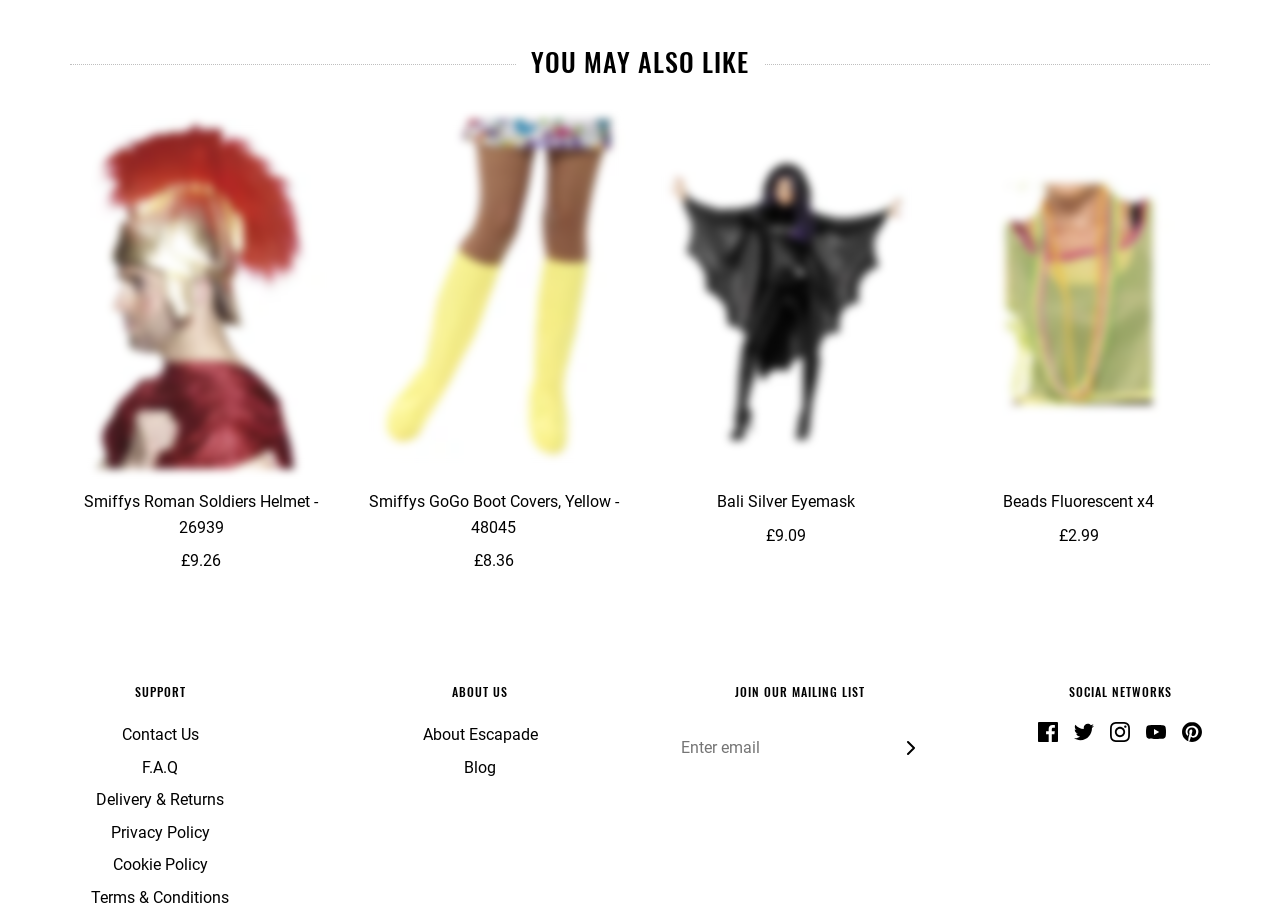Bounding box coordinates are to be given in the format (top-left x, top-left y, bottom-right x, bottom-right y). All values must be floating point numbers between 0 and 1. Provide the bounding box coordinate for the UI element described as: Terms & Conditions

[0.071, 0.96, 0.179, 0.995]